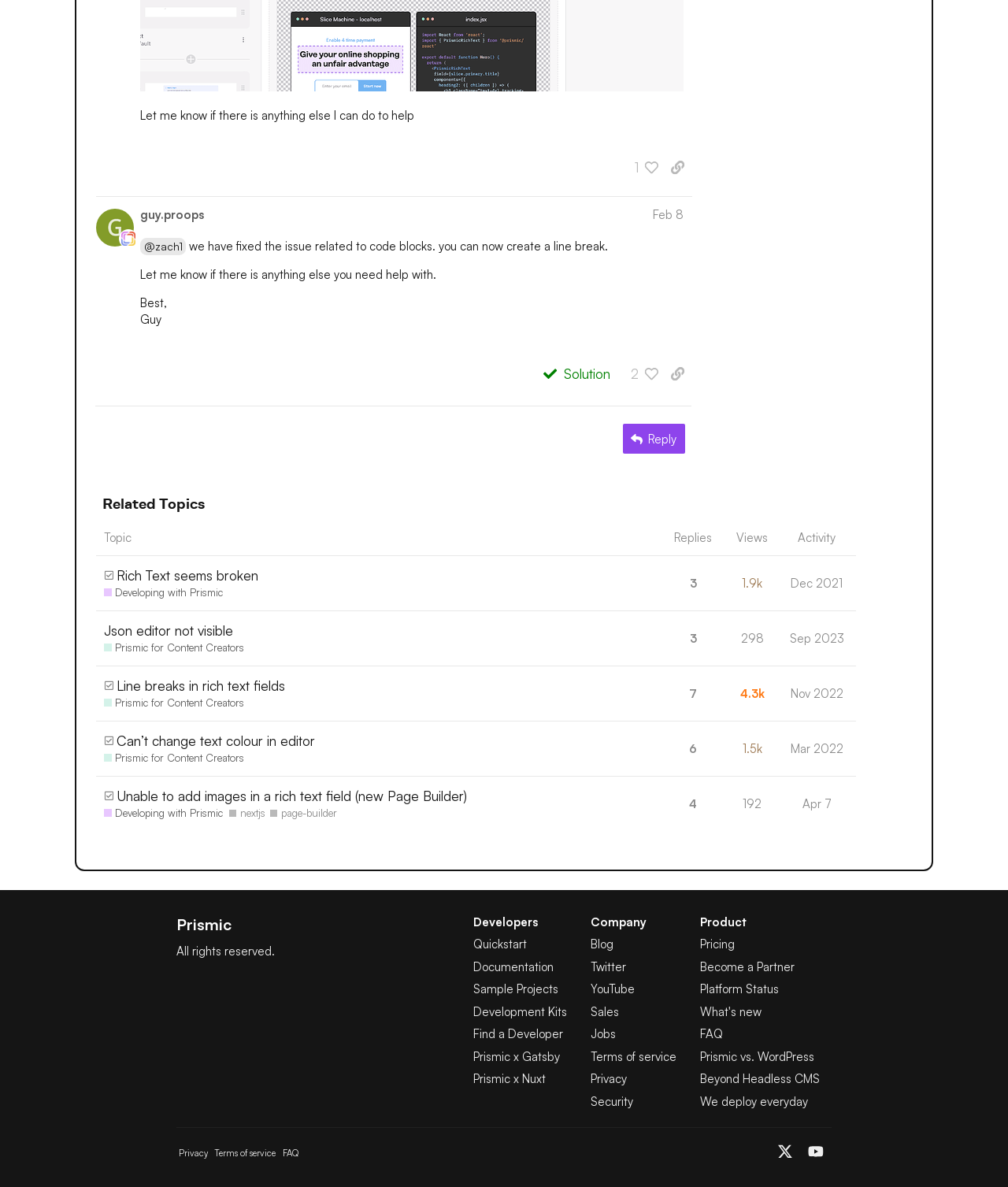Find the bounding box coordinates of the element you need to click on to perform this action: 'Reply to the post'. The coordinates should be represented by four float values between 0 and 1, in the format [left, top, right, bottom].

[0.618, 0.357, 0.68, 0.383]